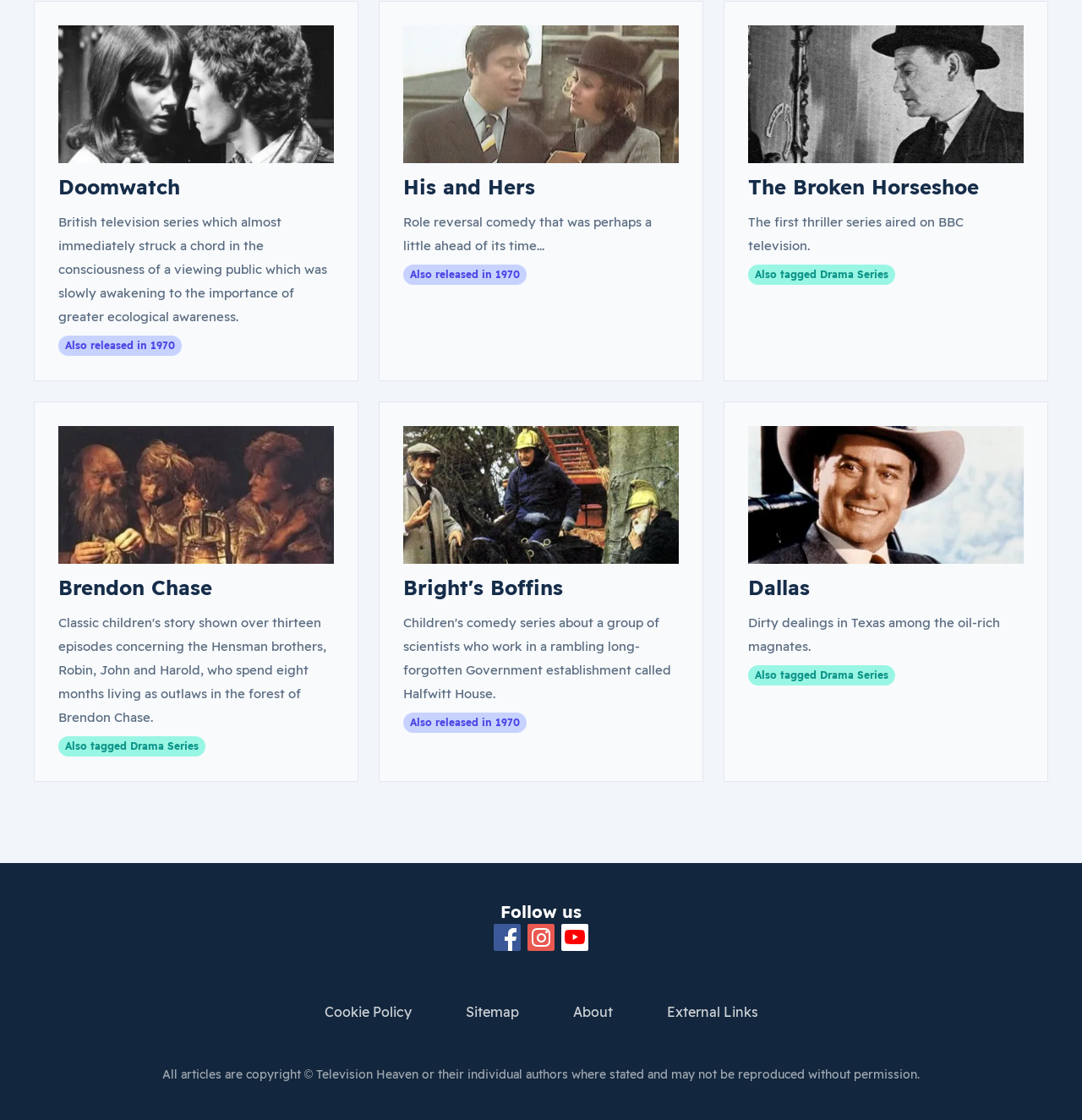What is the name of the first television series?
Please ensure your answer is as detailed and informative as possible.

The first television series mentioned on the webpage is 'Doomwatch', which is indicated by the heading 'Doomwatch' and the image with the same name.